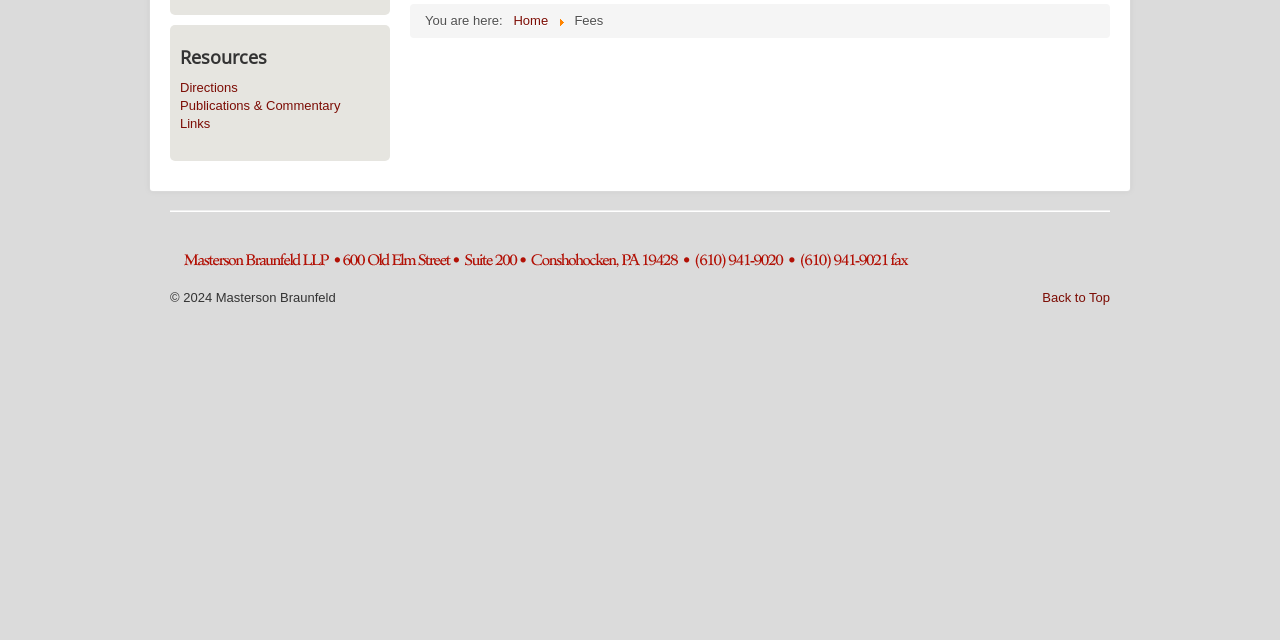Locate the bounding box of the UI element described by: "Publications & Commentary" in the given webpage screenshot.

[0.141, 0.152, 0.297, 0.18]